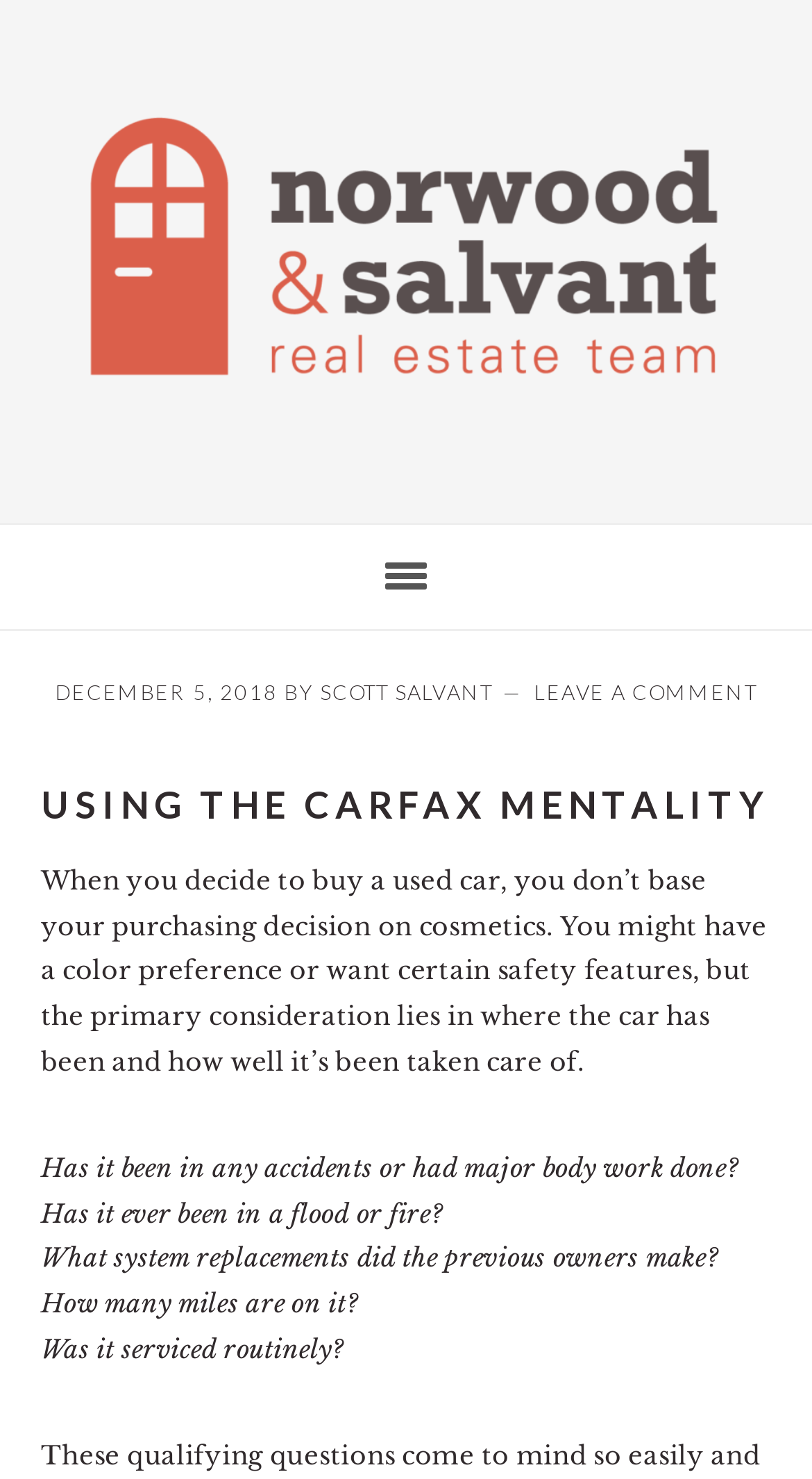Answer the question below with a single word or a brief phrase: 
What is the primary consideration when buying a used car?

where the car has been and how well it’s been taken care of